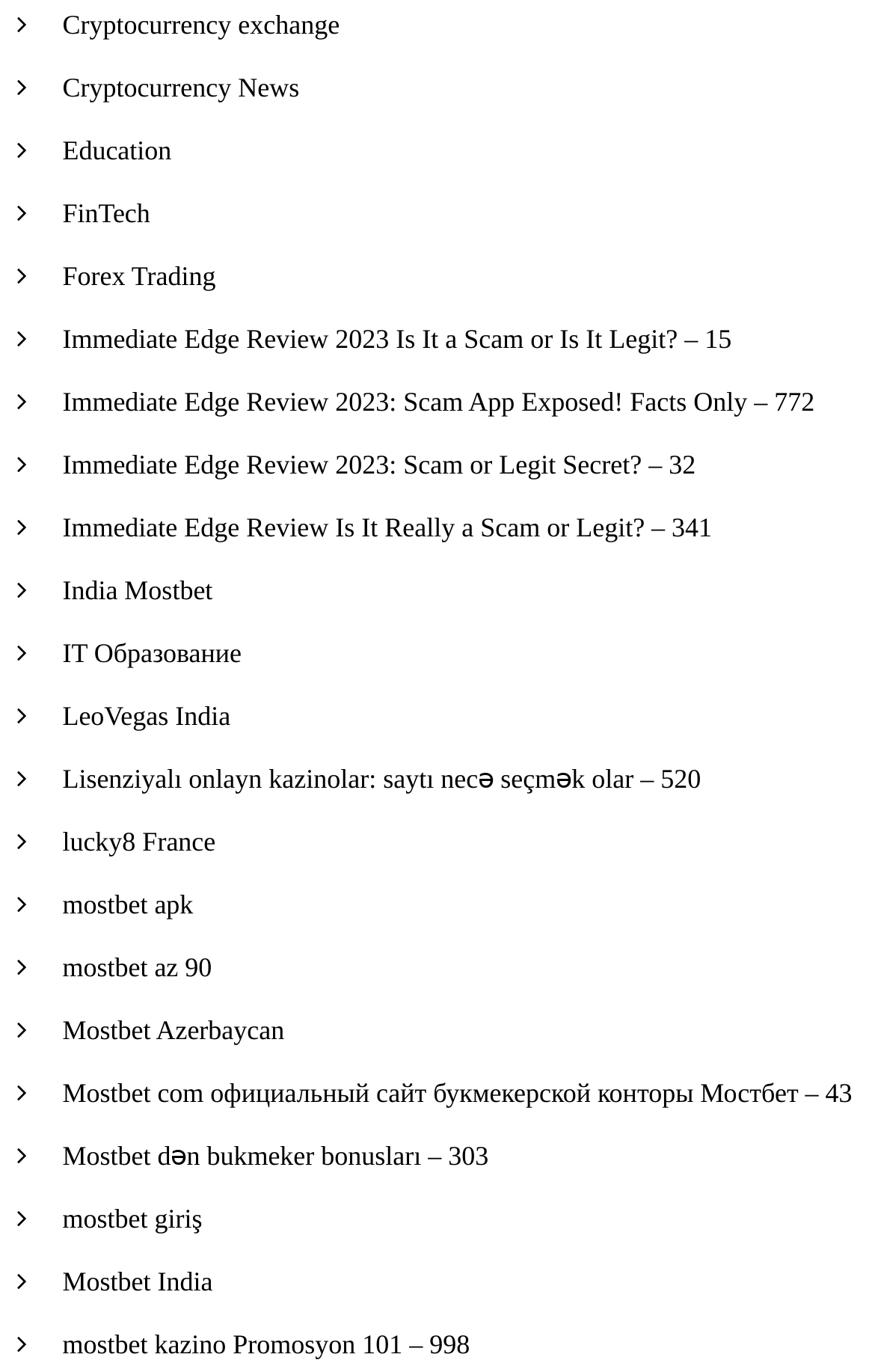Show the bounding box coordinates of the region that should be clicked to follow the instruction: "Visit Mostbet India."

[0.071, 0.923, 0.243, 0.945]